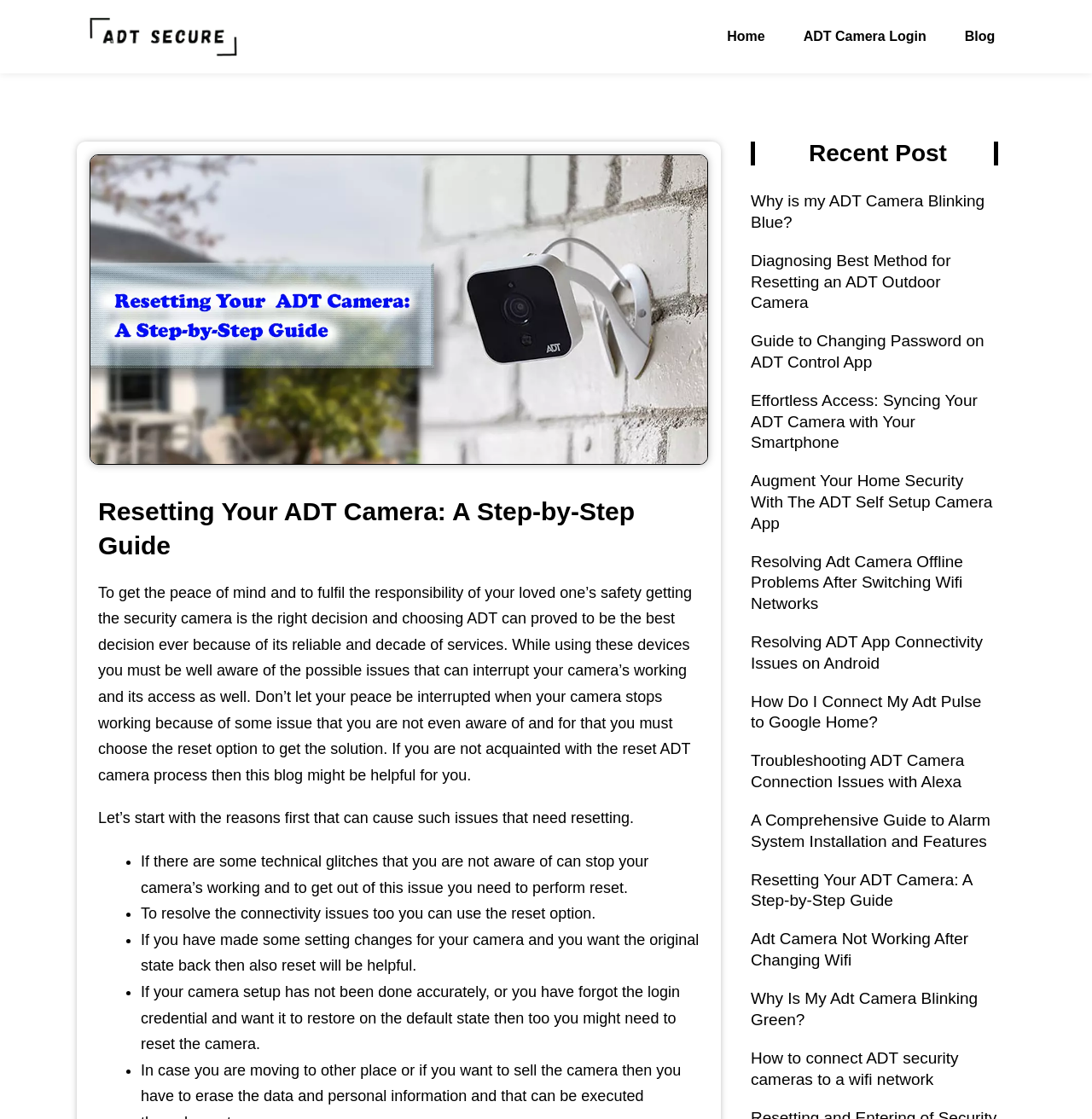Please find the bounding box coordinates of the element that you should click to achieve the following instruction: "View Nancy Gonzalez's 'Linda' bag". The coordinates should be presented as four float numbers between 0 and 1: [left, top, right, bottom].

None